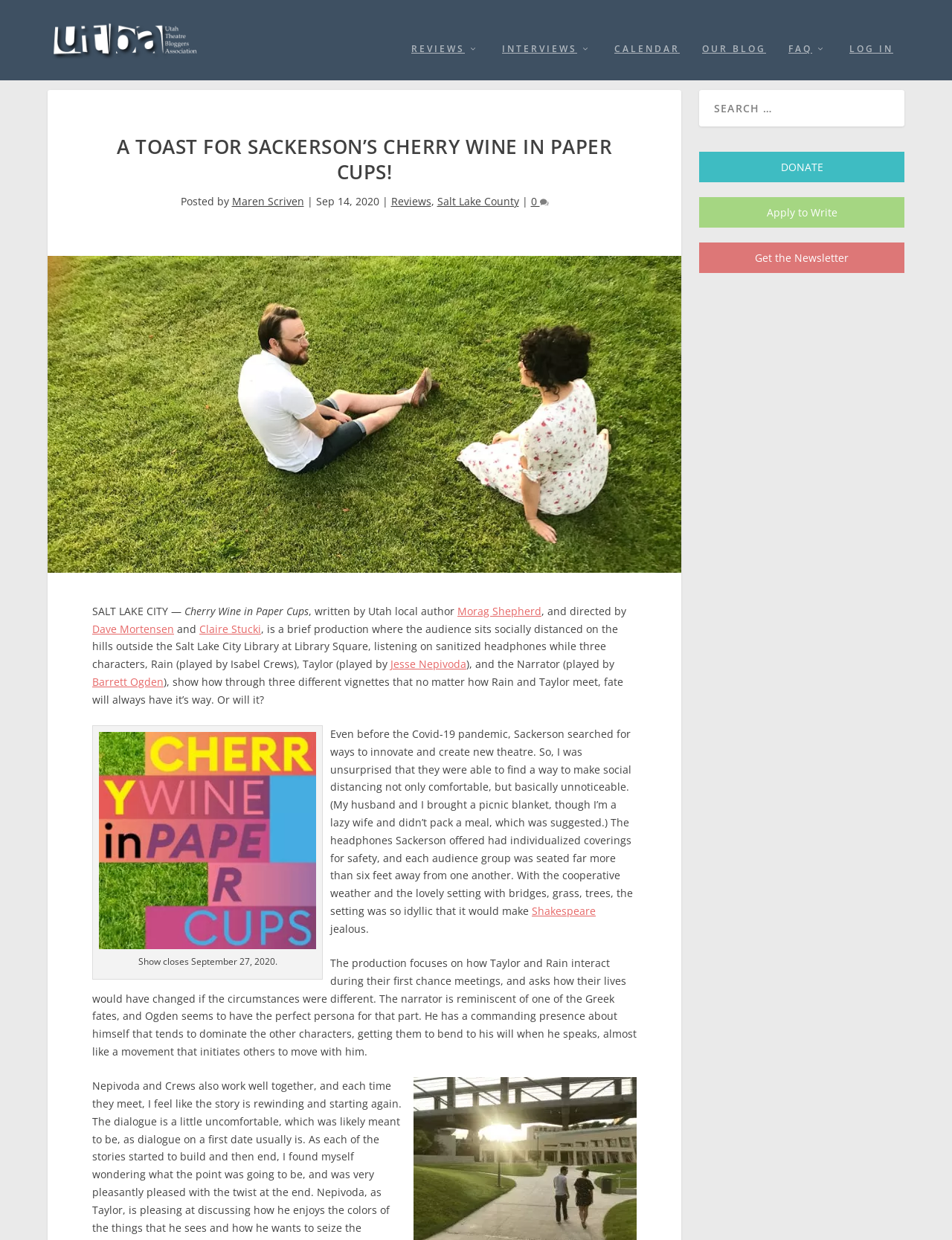Show the bounding box coordinates of the element that should be clicked to complete the task: "Search for something".

[0.734, 0.09, 0.95, 0.119]